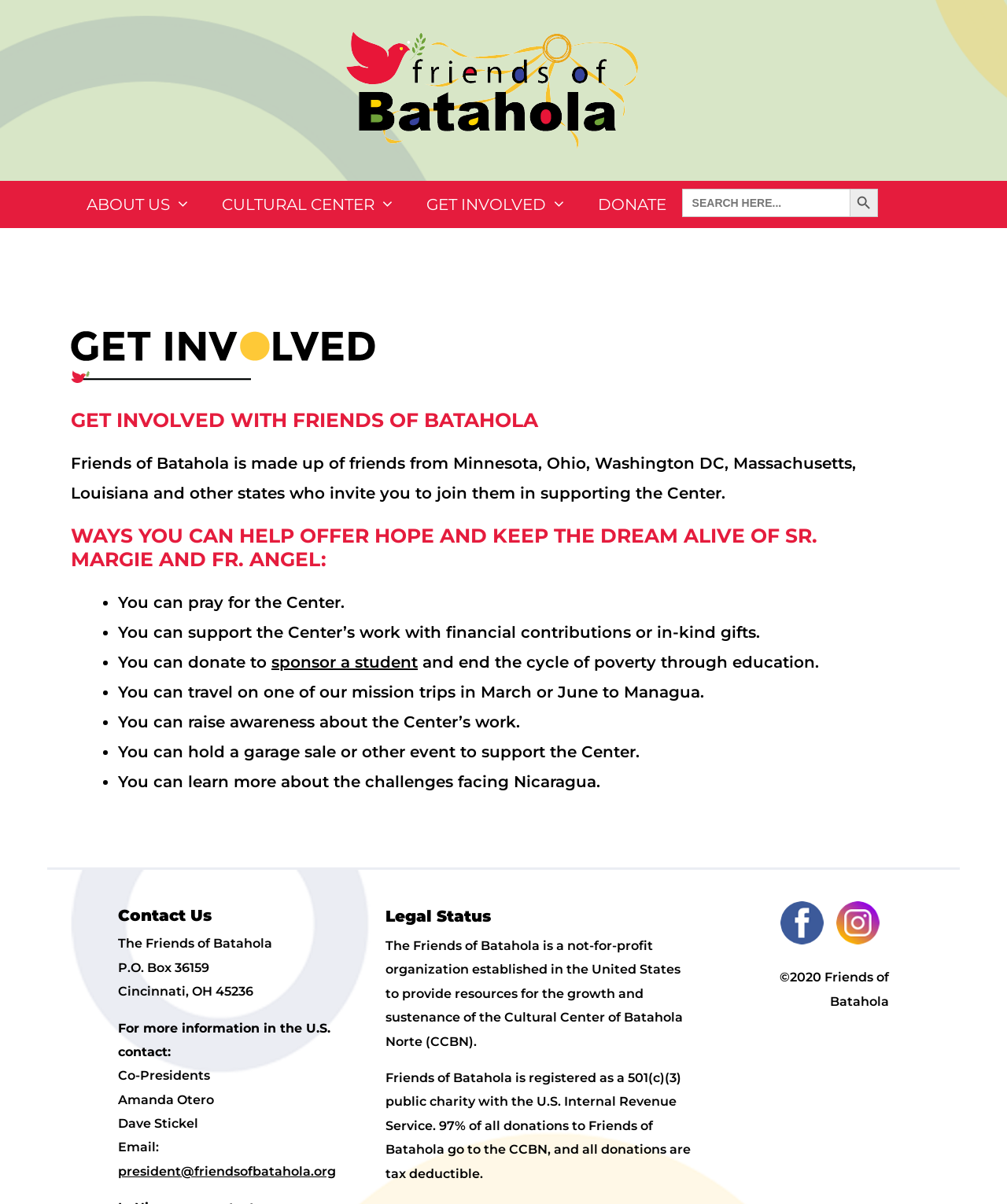What is the legal status of Friends of Batahola?
Give a detailed explanation using the information visible in the image.

The legal status of Friends of Batahola can be found in the section 'Legal Status' where it says 'The Friends of Batahola is a not-for-profit organization established in the United States to provide resources for the growth and sustenance of the Cultural Center of Batahola Norte (CCBN).'